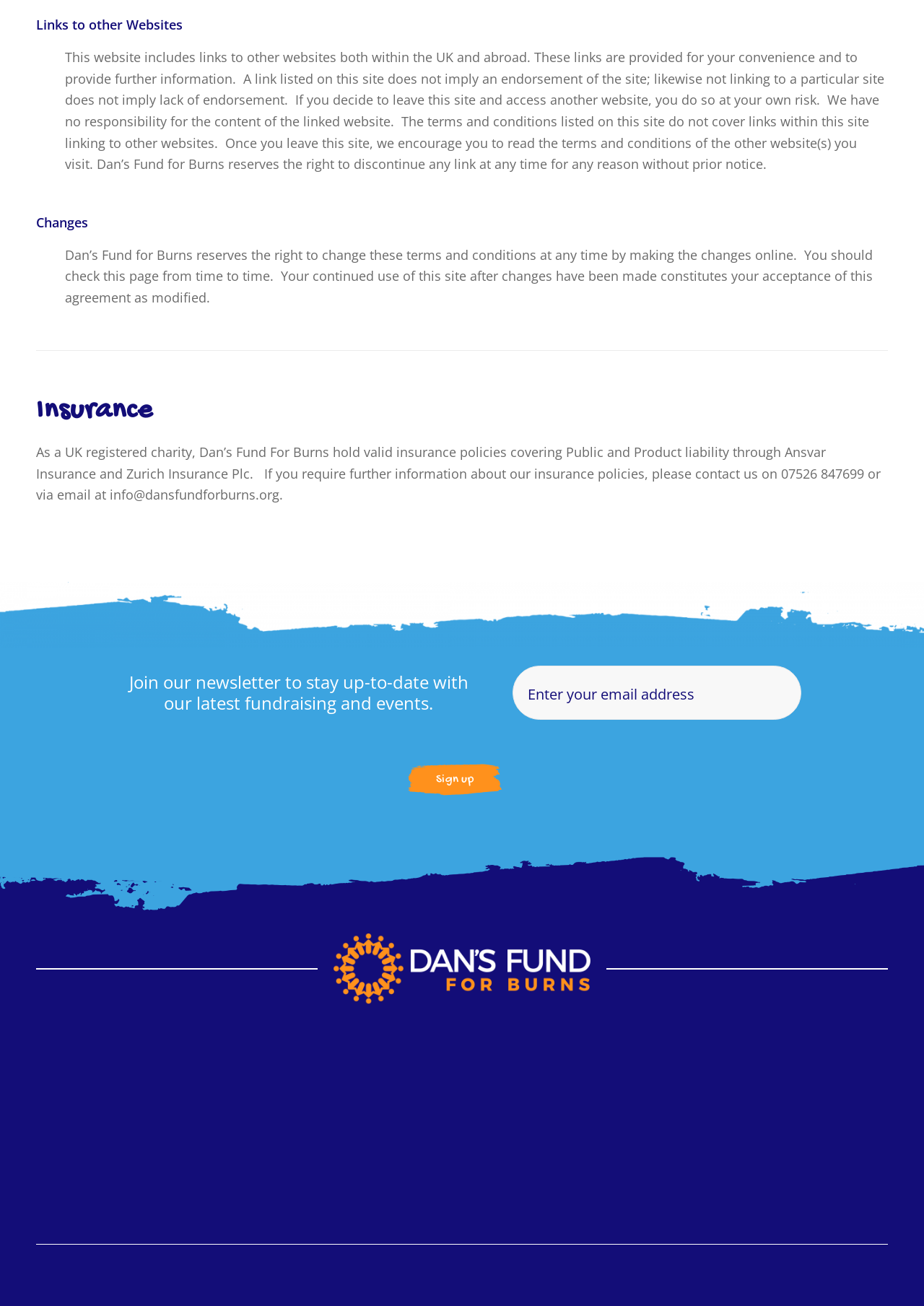What is the email address to contact the charity?
Look at the screenshot and provide an in-depth answer.

The email address can be found in the heading element with the text 'info@dansfundforburns.org' in the contact information section at the bottom of the page.